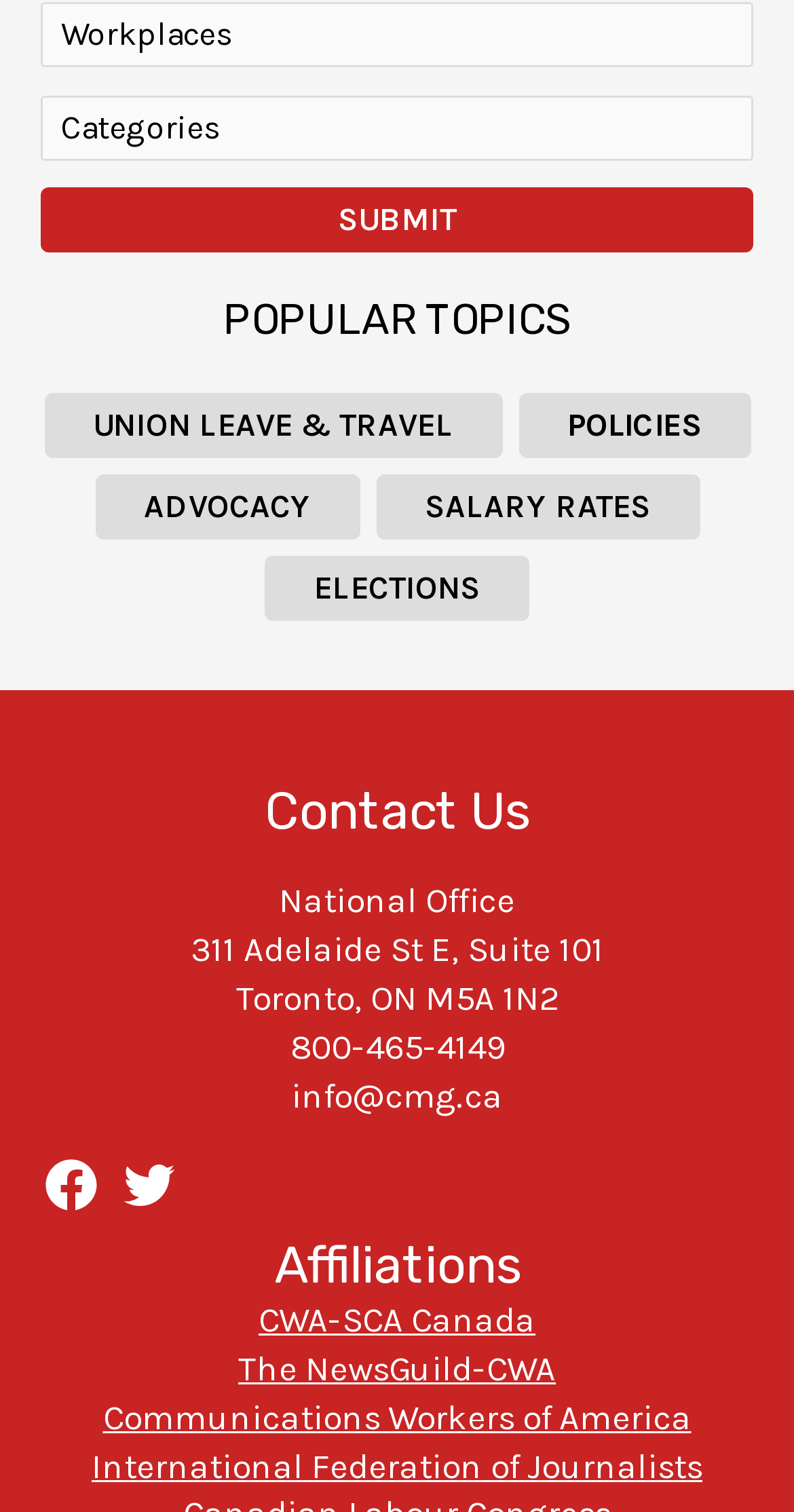For the following element description, predict the bounding box coordinates in the format (top-left x, top-left y, bottom-right x, bottom-right y). All values should be floating point numbers between 0 and 1. Description: name="_sf_submit" value="Submit"

[0.051, 0.124, 0.949, 0.168]